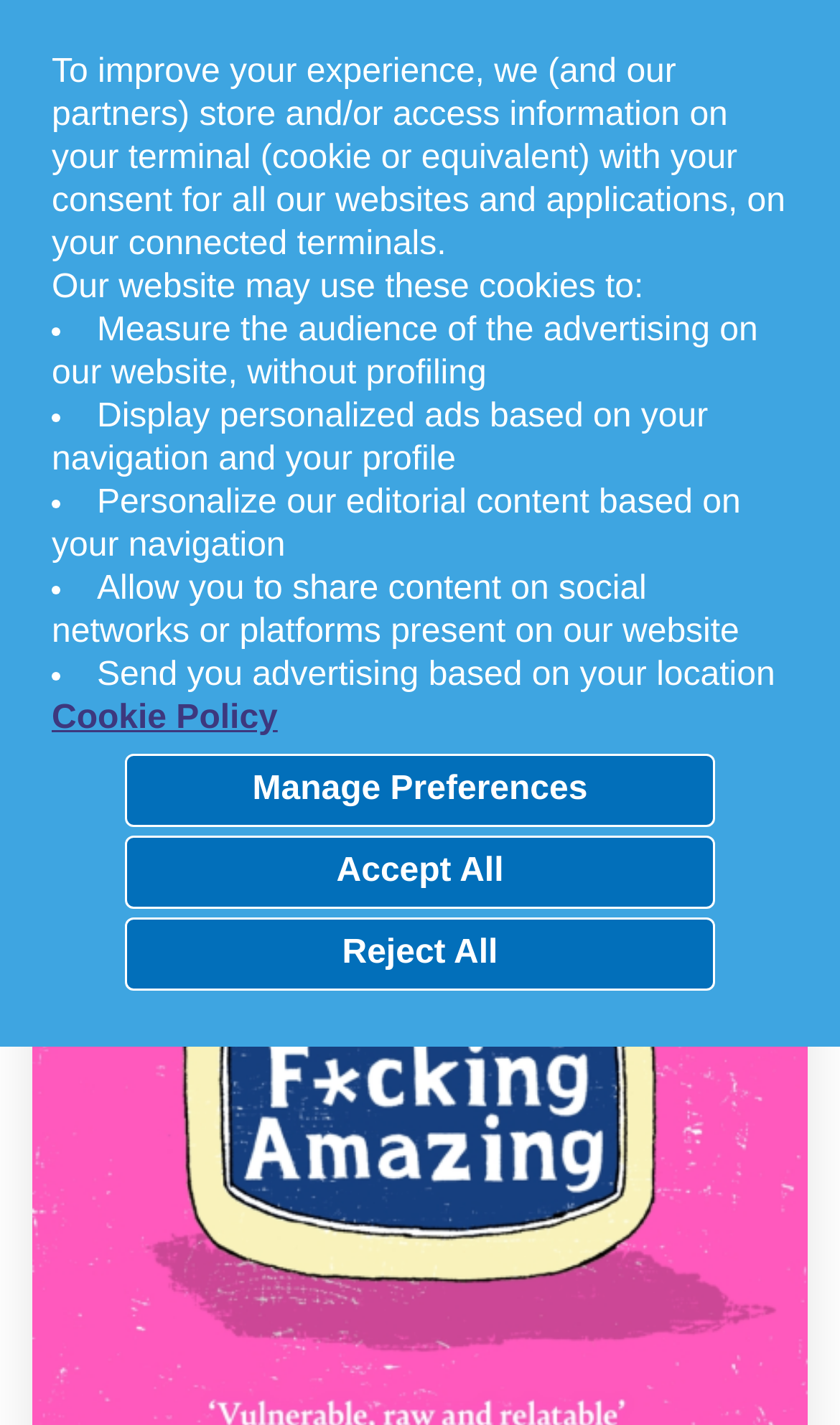Determine the bounding box of the UI element mentioned here: "Search magnifying glass graphic". The coordinates must be in the format [left, top, right, bottom] with values ranging from 0 to 1.

[0.815, 0.082, 0.962, 0.143]